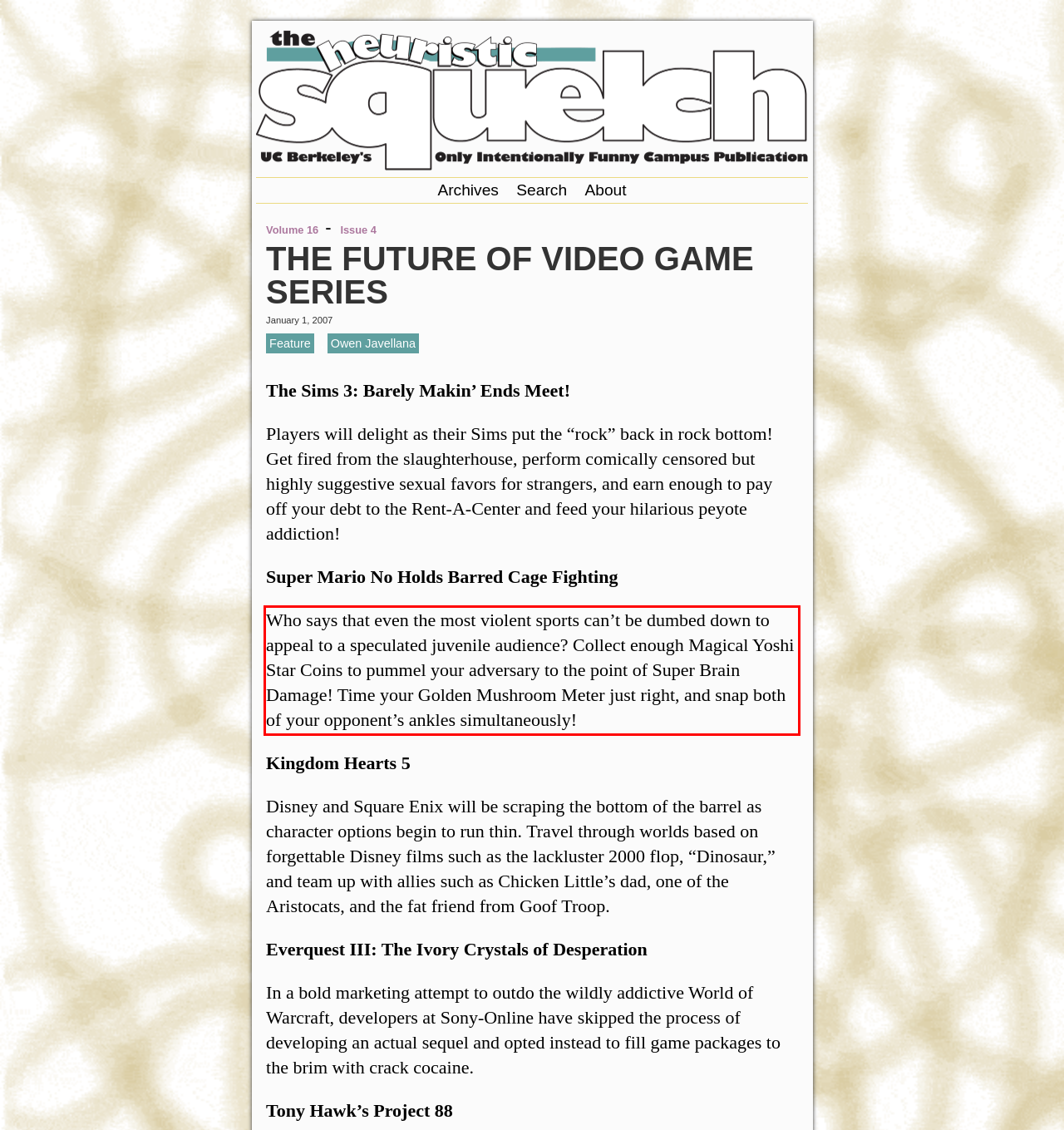You are presented with a screenshot containing a red rectangle. Extract the text found inside this red bounding box.

Who says that even the most violent sports can’t be dumbed down to appeal to a speculated juvenile audience? Collect enough Magical Yoshi Star Coins to pummel your adversary to the point of Super Brain Damage! Time your Golden Mushroom Meter just right, and snap both of your opponent’s ankles simultaneously!